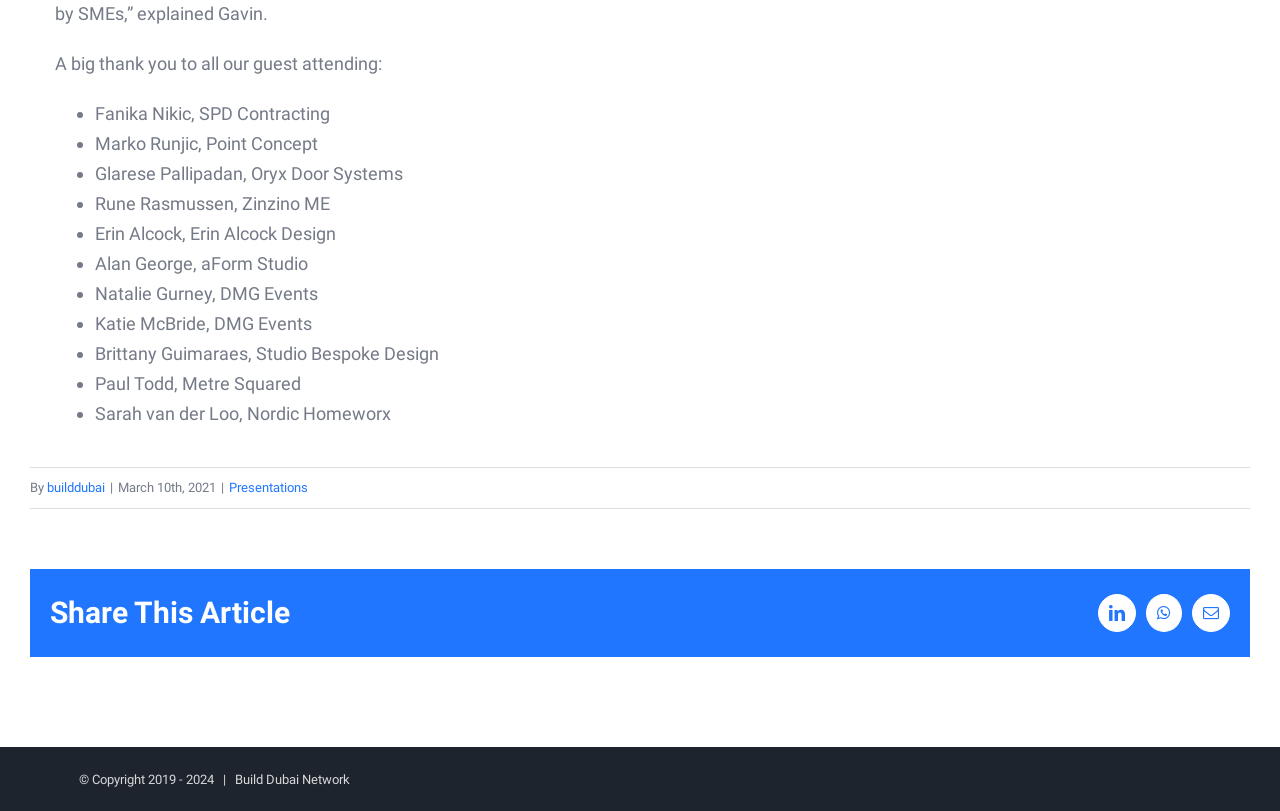Locate the UI element described by WhatsApp and provide its bounding box coordinates. Use the format (top-left x, top-left y, bottom-right x, bottom-right y) with all values as floating point numbers between 0 and 1.

[0.895, 0.732, 0.923, 0.779]